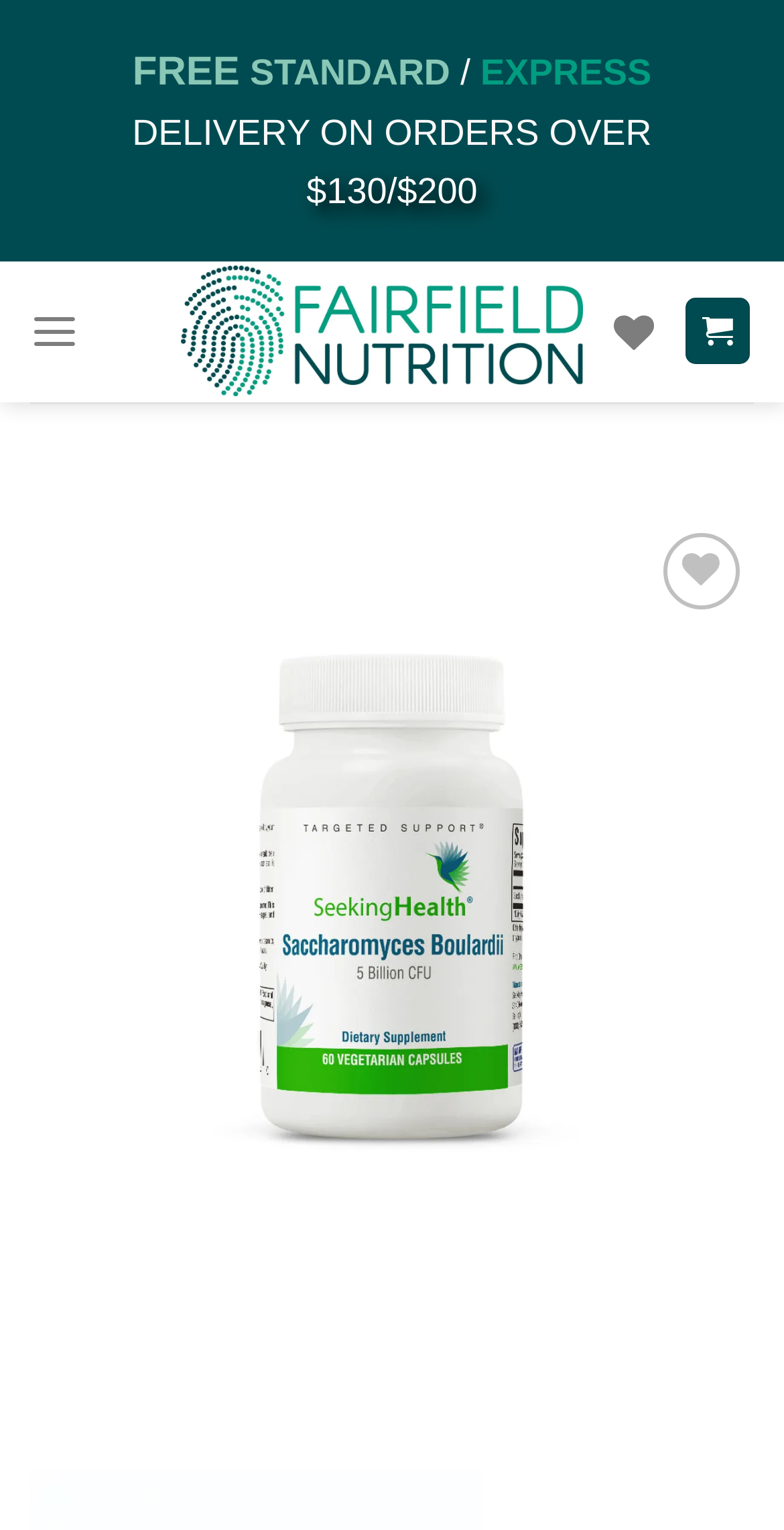Give a complete and precise description of the webpage's appearance.

The webpage appears to be an e-commerce product page for Seeking Health Optimal Magnesium. At the top, there is a promotional banner with free standard delivery options on orders over $130 or $200, respectively. Below this, there is a logo for Fairfield Nutrition Shop, which is also a clickable link.

To the left of the logo, there is a menu link that, when expanded, reveals the main menu. On the opposite side, there are two icons, possibly representing a search function and a shopping cart.

The main product image, a bottle of Saccharomyces Boulardii, is prominently displayed on the page, taking up a significant portion of the screen. There is a smaller version of the same image at the bottom of the page.

Below the product image, there is a wishlist button. The product title, "Seeking Health Saccharomyces Boulardii (60 CAPS) - Fairfield Nutrition Shop", is likely displayed at the top of the page, although it is not explicitly mentioned in the accessibility tree.

The page also provides information about the benefits of Optimal Magnesium, including its high absorbability and support for muscle, nerve, mood, and heart health, as well as improved sleep and stress management, as mentioned in the meta description. However, the exact location of this text on the page is not specified in the accessibility tree.